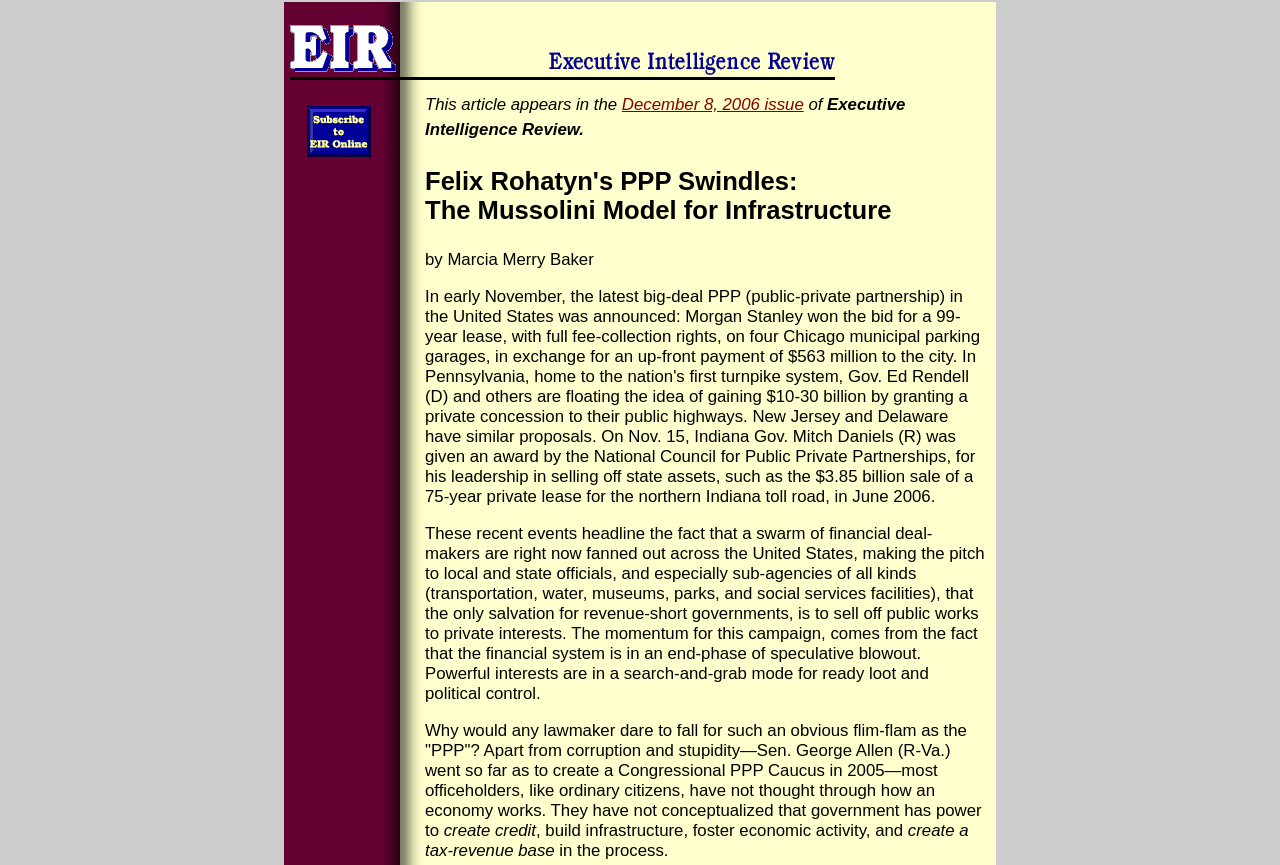Identify the bounding box coordinates of the HTML element based on this description: "December 8, 2006 issue".

[0.486, 0.11, 0.628, 0.132]